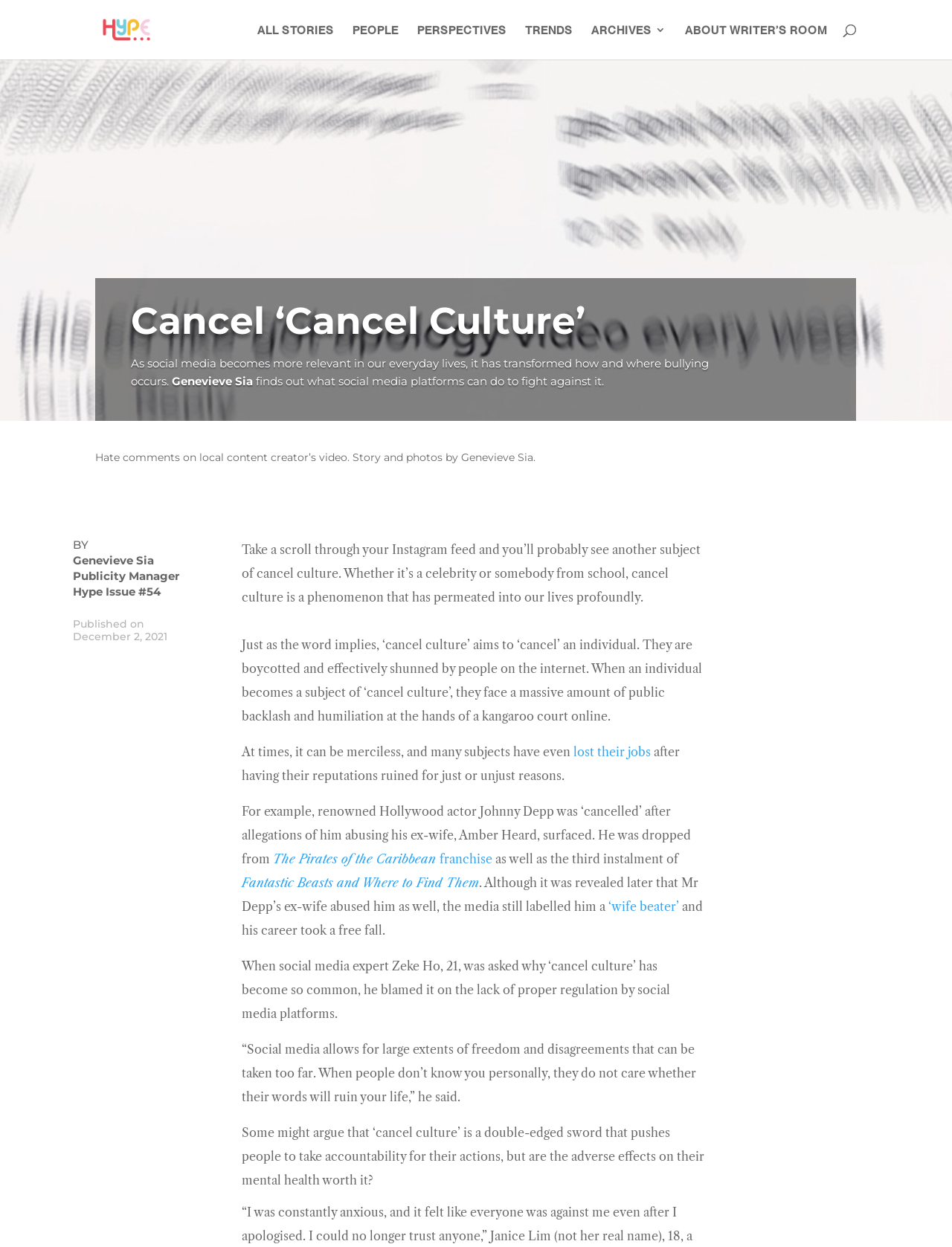What is the phenomenon that has permeated into our lives profoundly?
Please respond to the question thoroughly and include all relevant details.

I found the answer by reading the text 'Take a scroll through your Instagram feed and you’ll probably see another subject of cancel culture. Whether it’s a celebrity or somebody from school, cancel culture is a phenomenon that has permeated into our lives profoundly.'